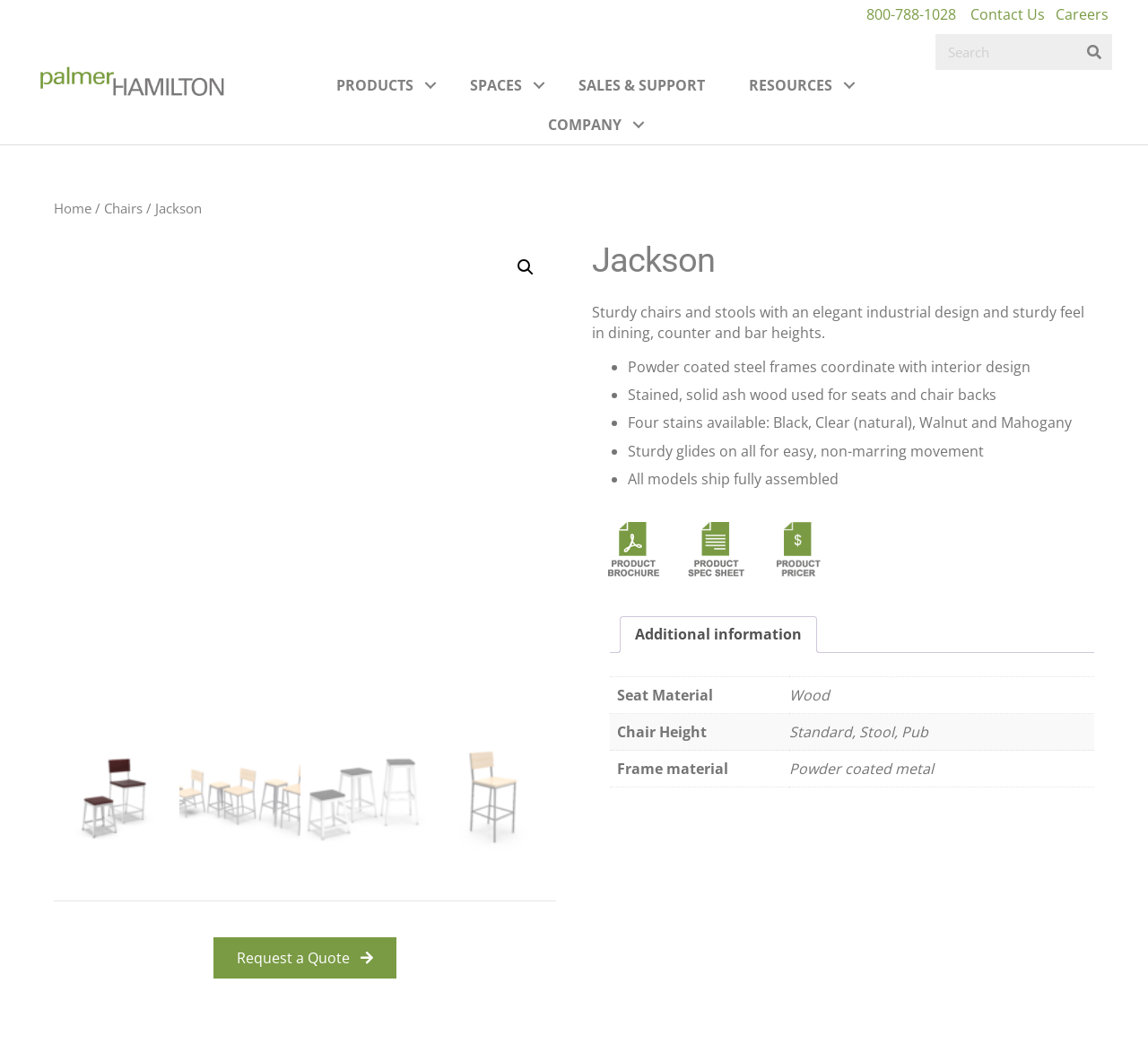Using the webpage screenshot, locate the HTML element that fits the following description and provide its bounding box: "alt="Jackson Metal Chairs" title="jackson_all_sku_hr"".

[0.484, 0.226, 0.922, 0.547]